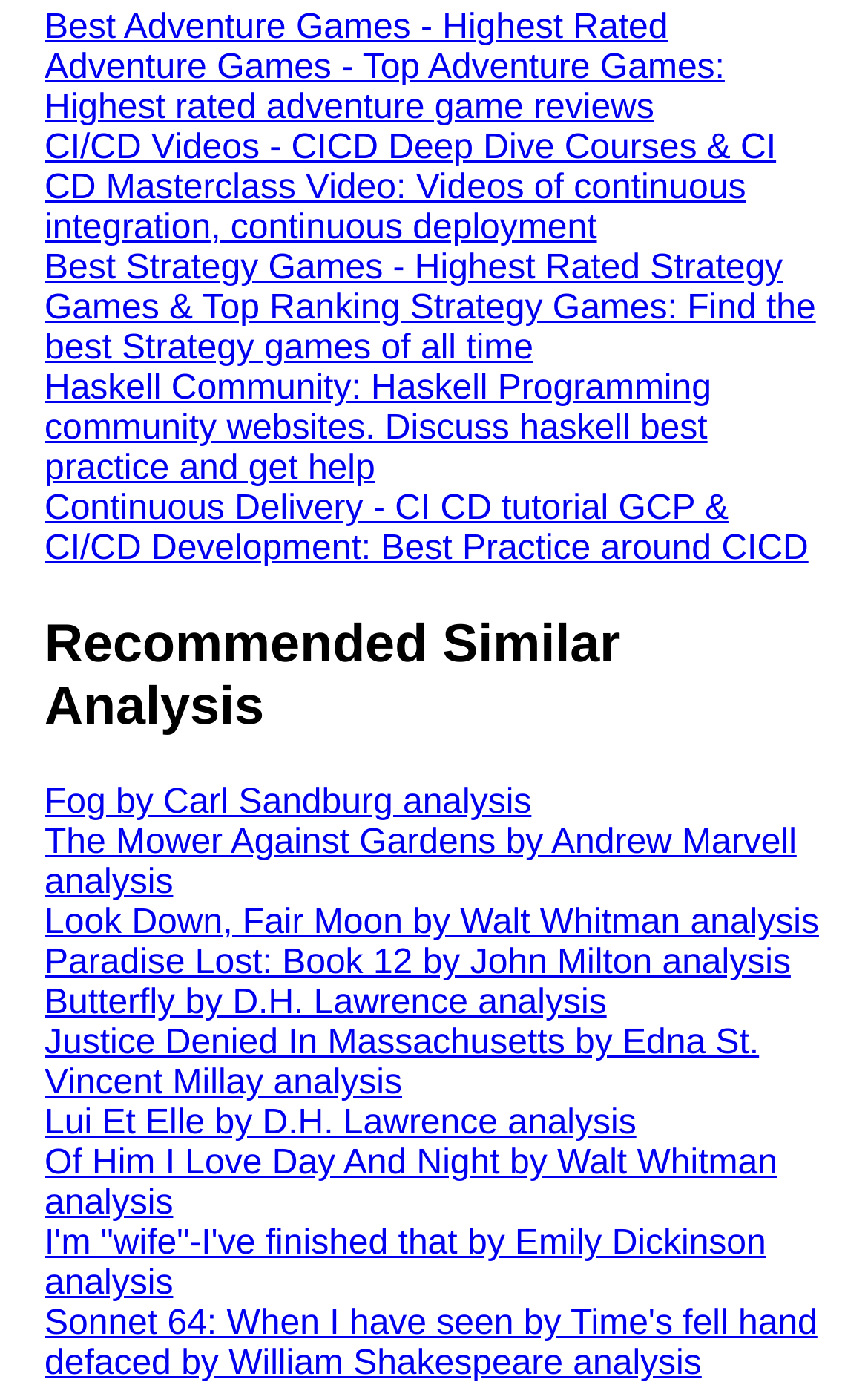Please specify the bounding box coordinates of the clickable section necessary to execute the following command: "Read the analysis of Fog by Carl Sandburg".

[0.051, 0.566, 0.612, 0.593]